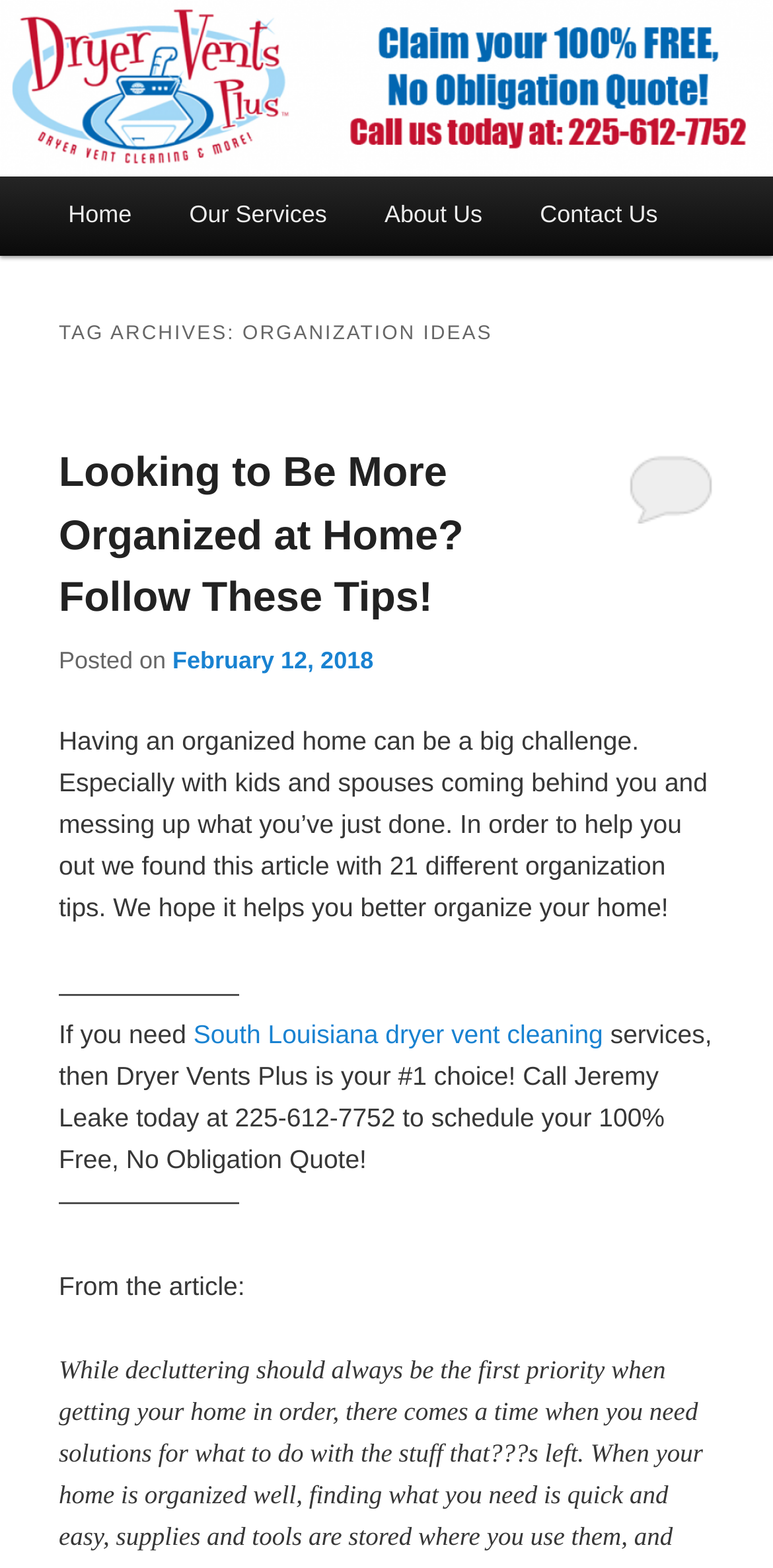What is the date of the article? Using the information from the screenshot, answer with a single word or phrase.

February 12, 2018